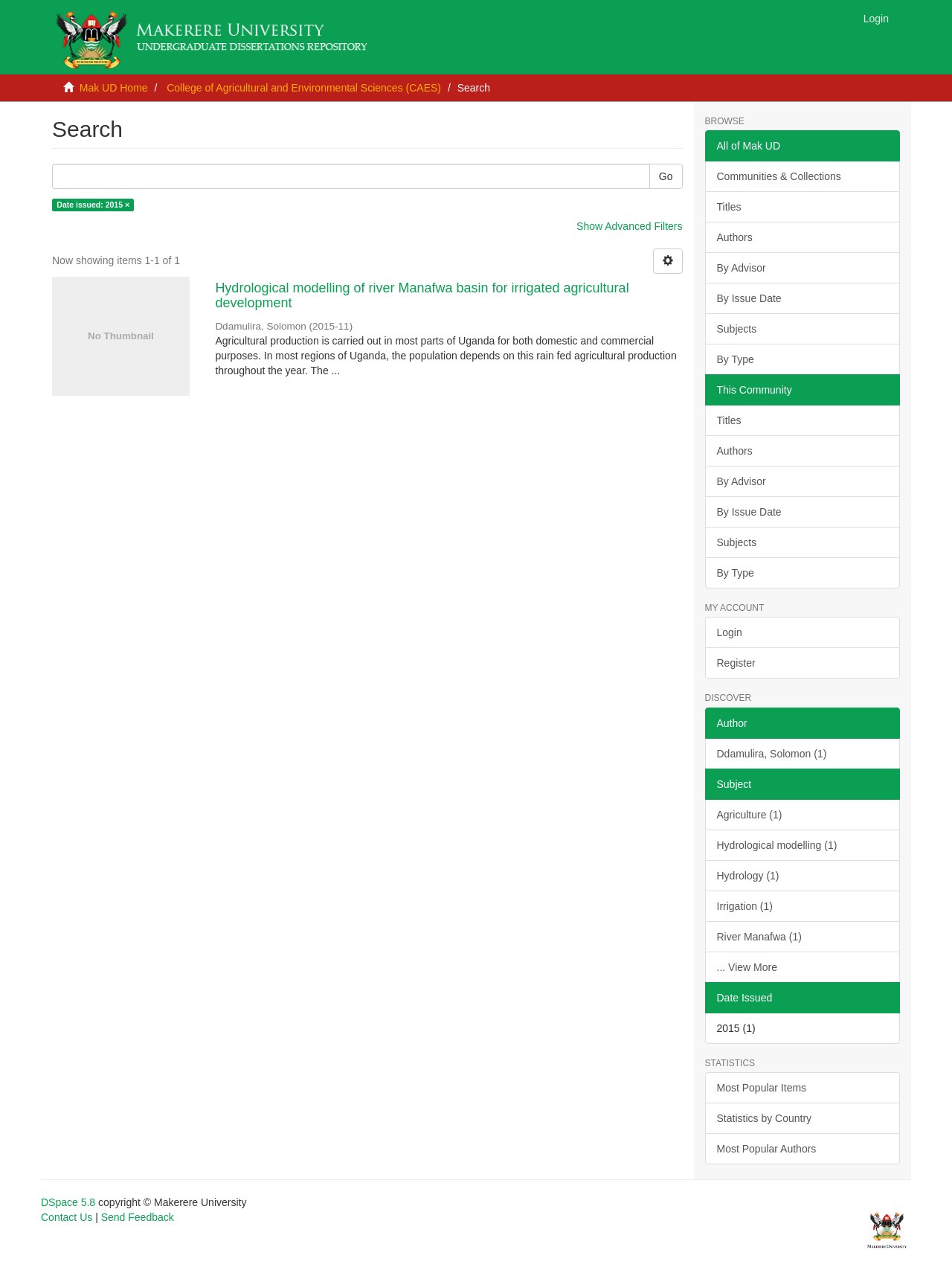Utilize the details in the image to give a detailed response to the question: What is the subject of the research project?

I found the subject of the research project by looking at the research project description, which is located in the main content area of the webpage. The subject is mentioned as 'Agriculture'.